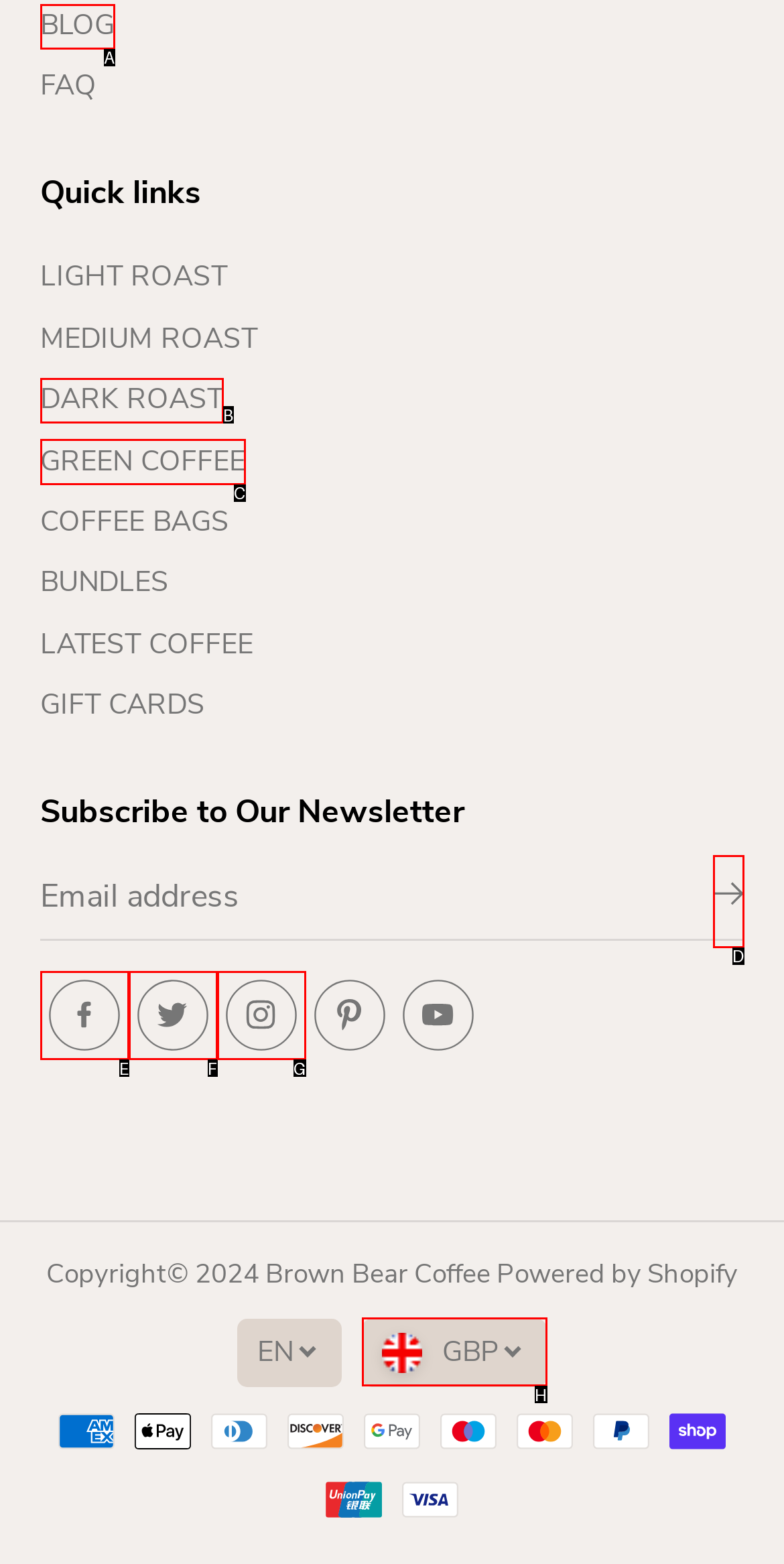For the task: Subscribe to the newsletter, identify the HTML element to click.
Provide the letter corresponding to the right choice from the given options.

D